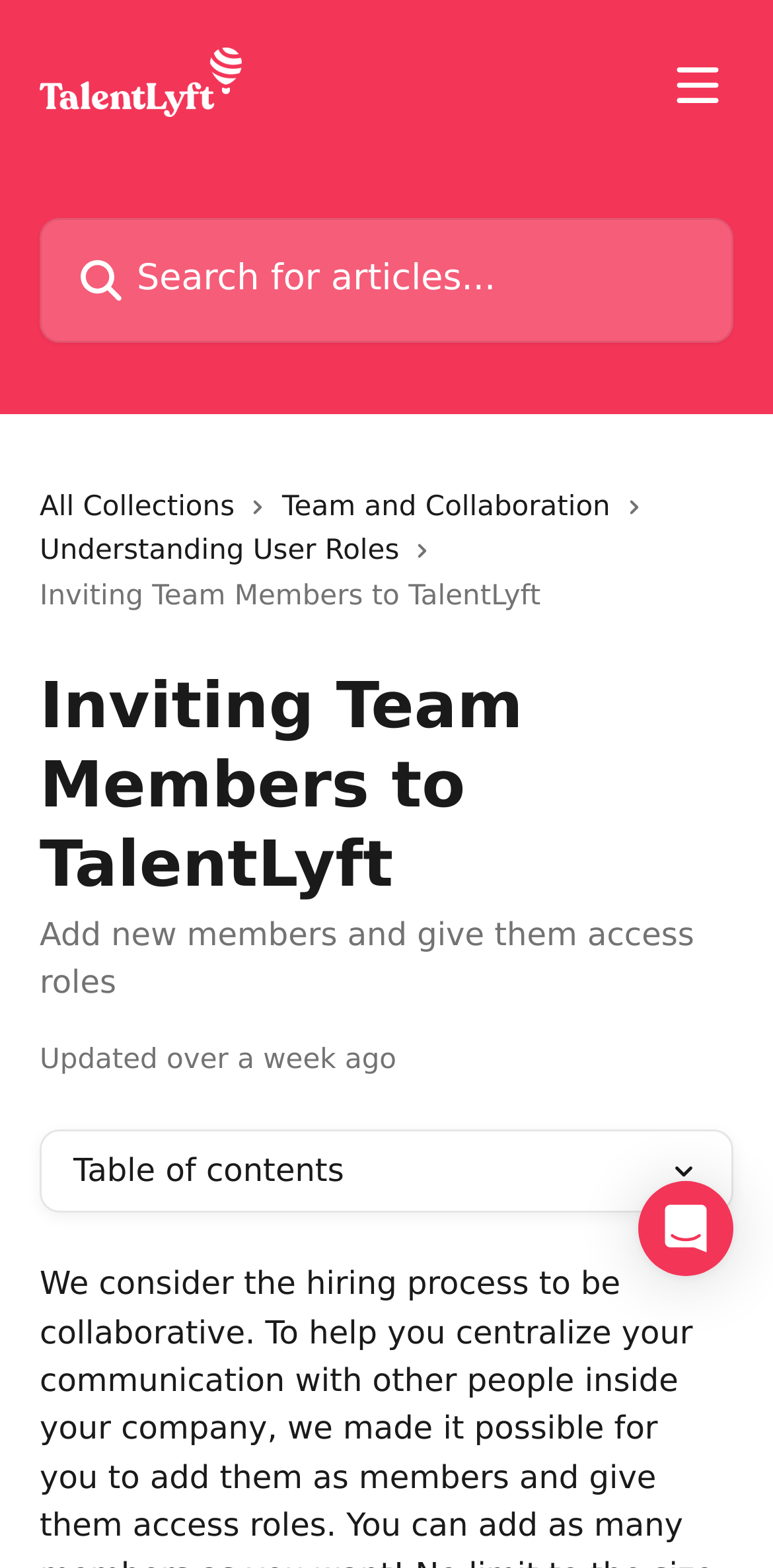Please determine the heading text of this webpage.

Adding new members